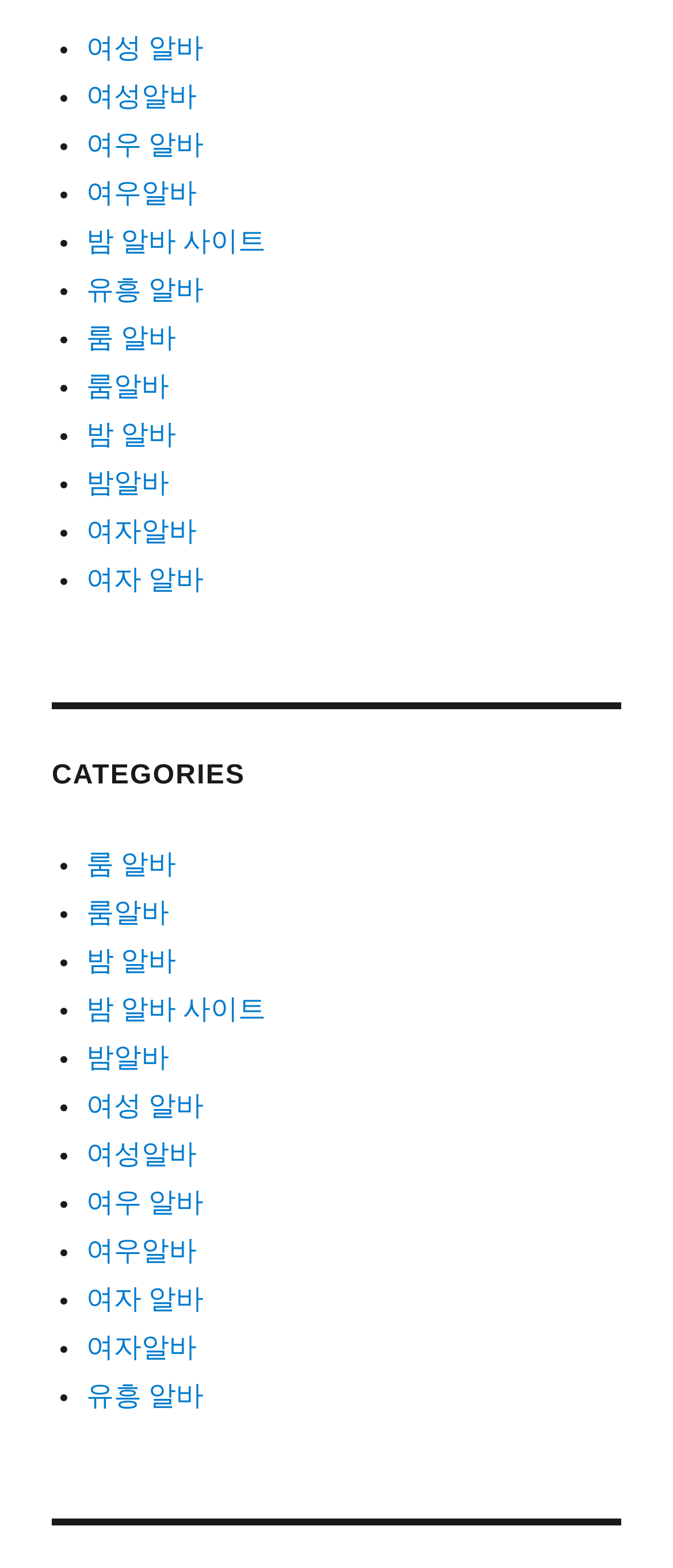Pinpoint the bounding box coordinates of the element you need to click to execute the following instruction: "Click on 'CATEGORIES'". The bounding box should be represented by four float numbers between 0 and 1, in the format [left, top, right, bottom].

[0.077, 0.483, 0.923, 0.506]